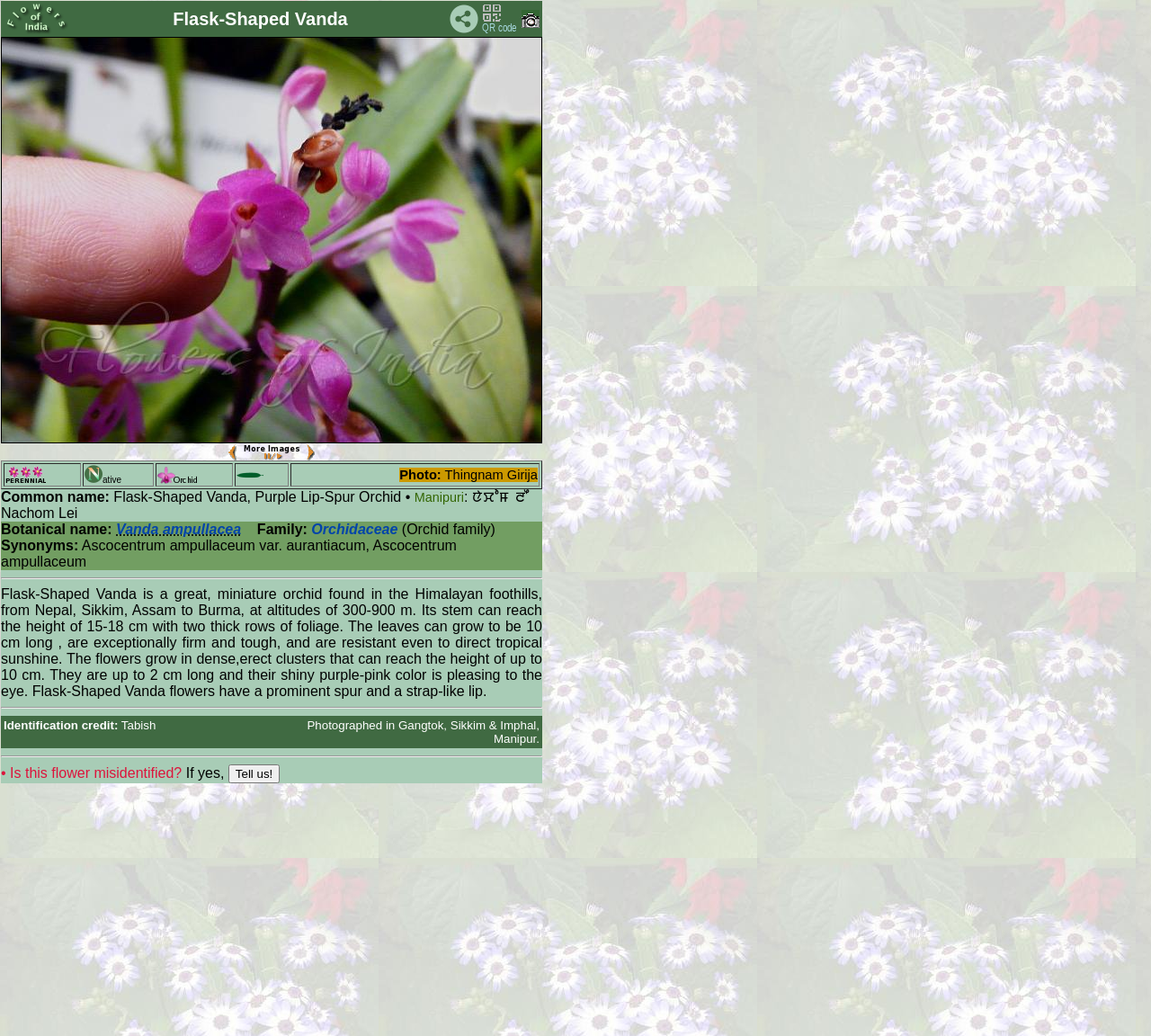What is the common name of the orchid?
Look at the screenshot and give a one-word or phrase answer.

Flask-Shaped Vanda